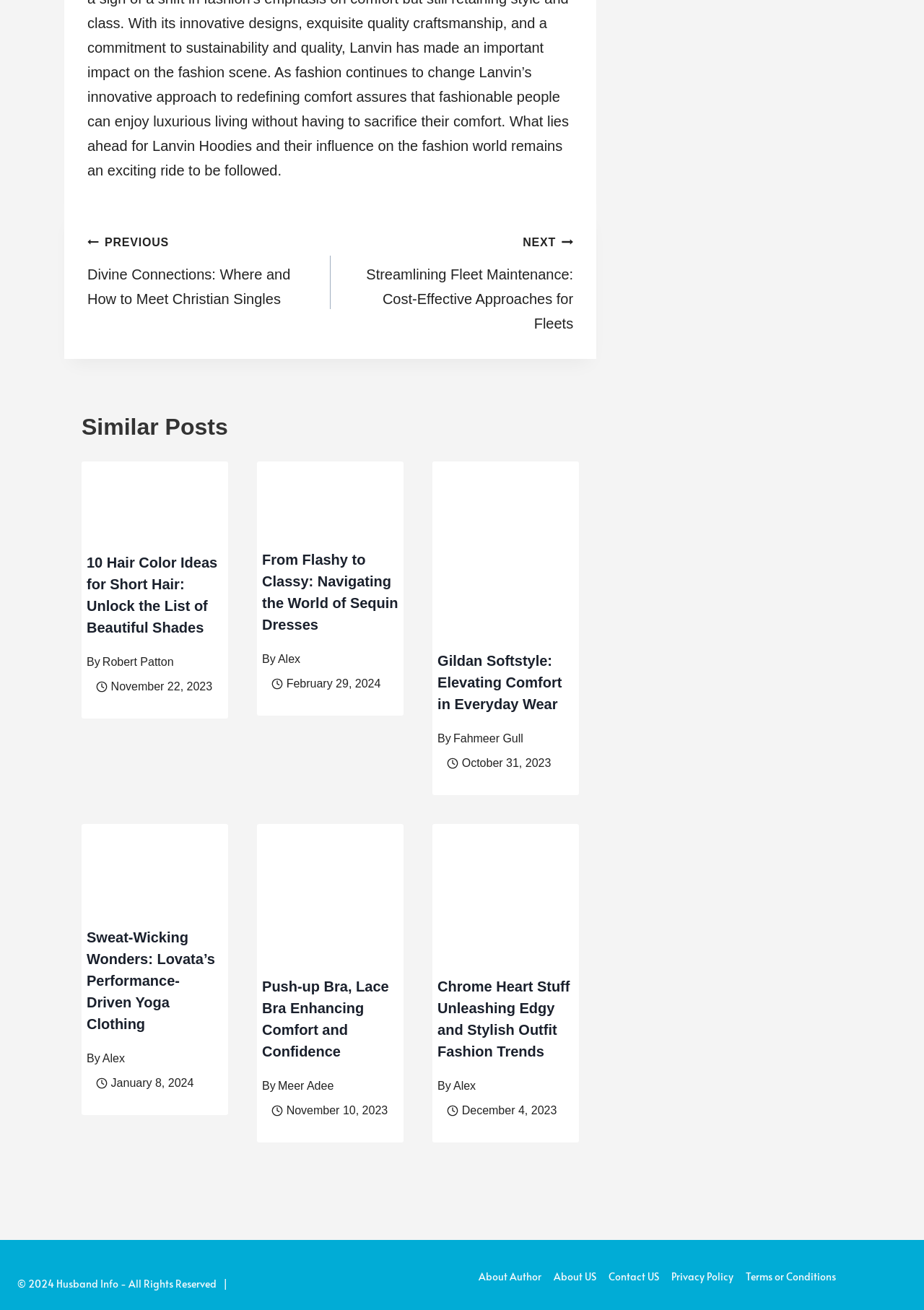Locate the UI element that matches the description Contact US in the webpage screenshot. Return the bounding box coordinates in the format (top-left x, top-left y, bottom-right x, bottom-right y), with values ranging from 0 to 1.

[0.652, 0.963, 0.72, 0.986]